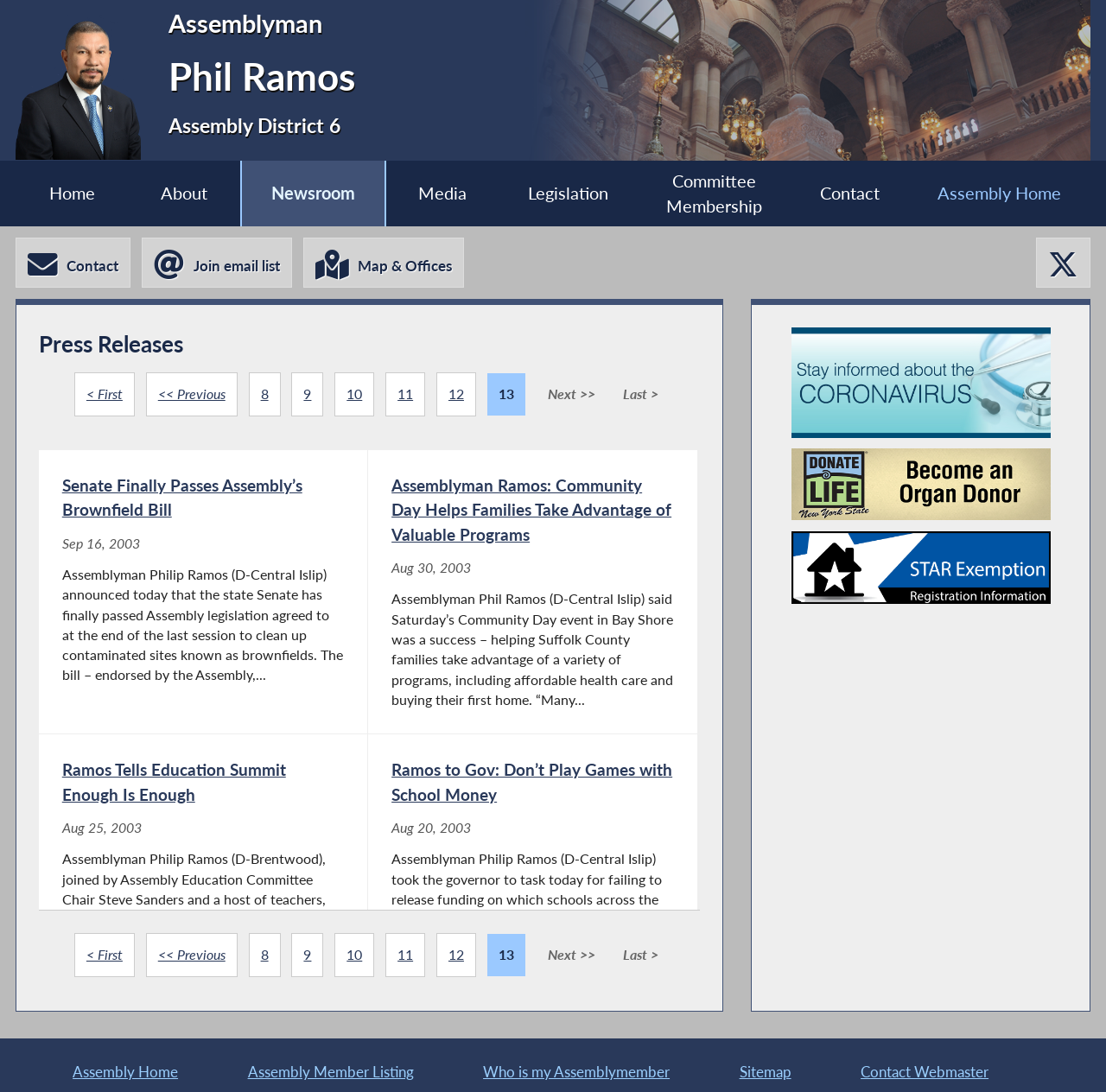Identify the bounding box coordinates for the region to click in order to carry out this instruction: "View Assemblyman Phil Ramos' profile". Provide the coordinates using four float numbers between 0 and 1, formatted as [left, top, right, bottom].

[0.153, 0.005, 0.321, 0.039]